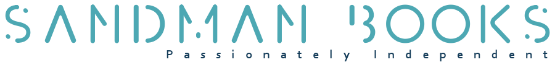Using the image as a reference, answer the following question in as much detail as possible:
What is written below the main name 'SANDMAN BOOKS'?

The caption states that below the main name 'SANDMAN BOOKS', a tagline reads 'Passionately Independent', which encapsulates the store's dedication to fostering a love for reading while highlighting its independent status in the literary market.